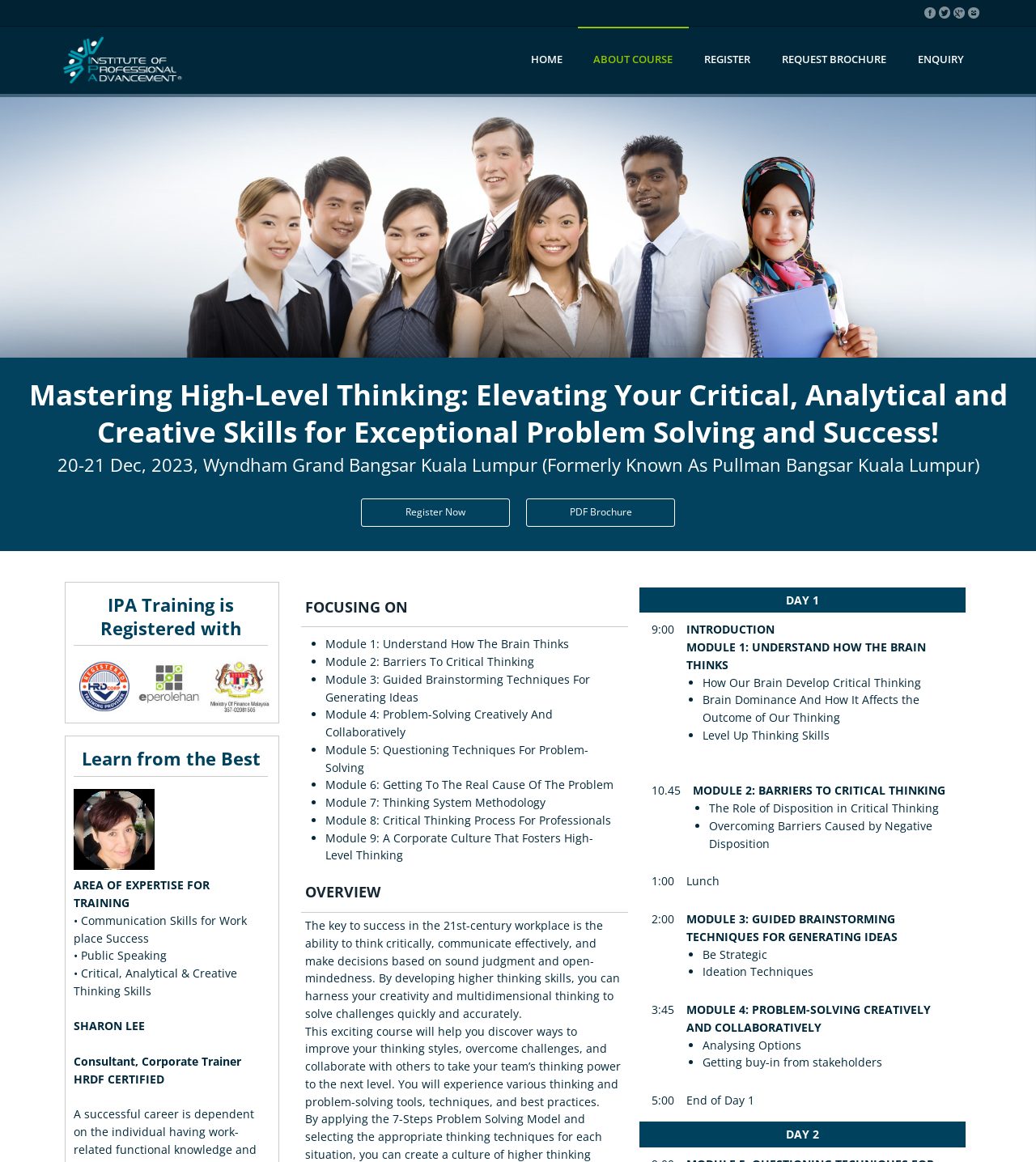What is the course title?
Craft a detailed and extensive response to the question.

The course title can be found in the heading element with the text 'Mastering High-Level Thinking: Elevating Your Critical, Analytical and Creative Skills for Exceptional Problem Solving and Success!' which is located at the top of the webpage.